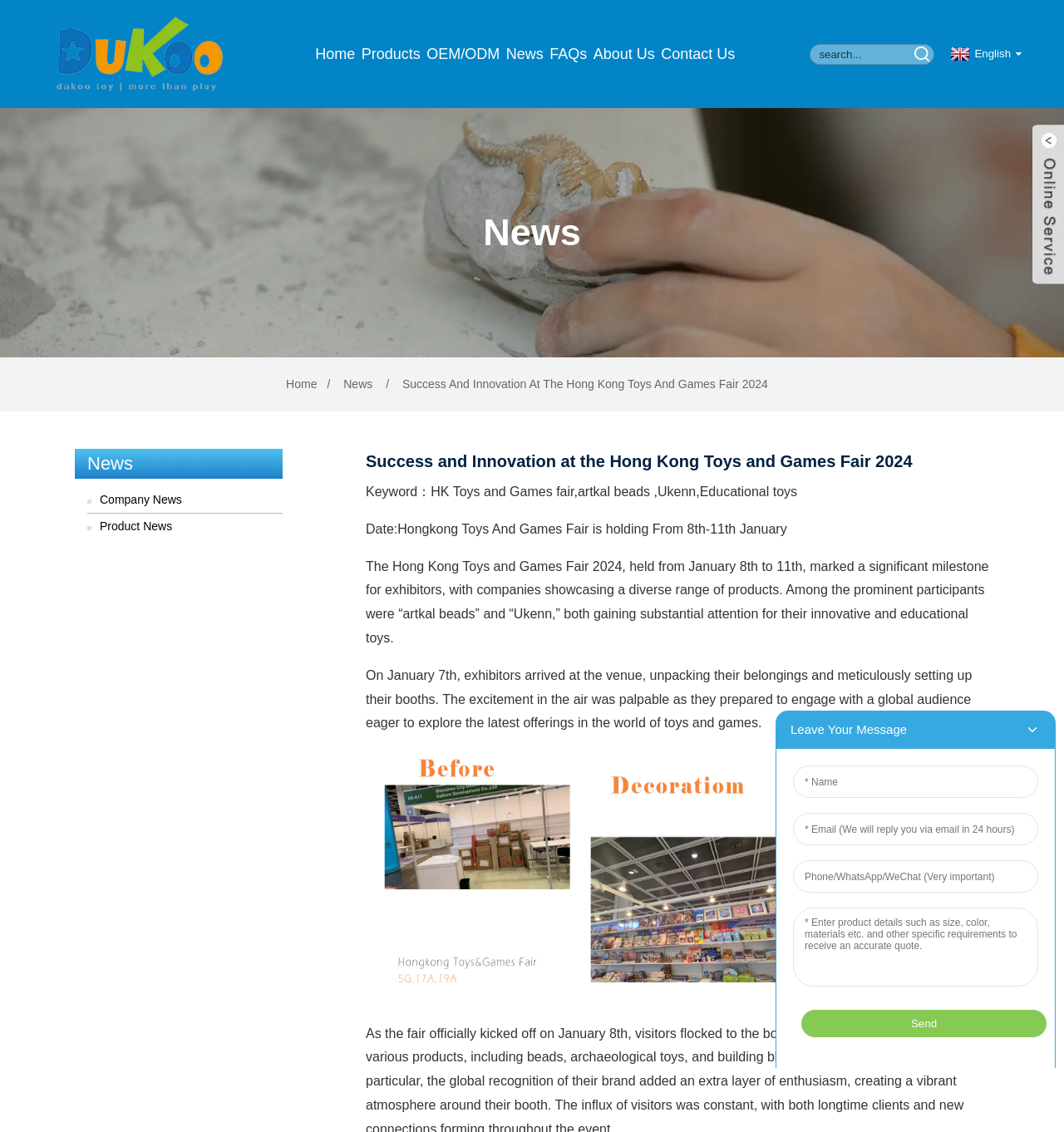Please identify the bounding box coordinates of the clickable area that will allow you to execute the instruction: "read Company News".

[0.082, 0.43, 0.266, 0.452]